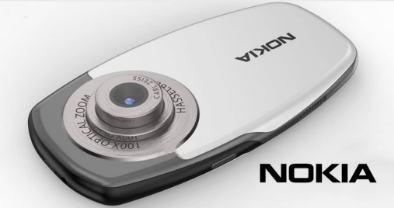Generate an elaborate caption for the given image.

The image prominently features the Nokia 6600 Max, showcasing its sleek design and advanced camera system. The device is depicted from an angle that highlights its unique styling, including a round lens with a label indicating "100x Optical Zoom." The body of the phone is predominantly white with a black bottom edge, reflecting a modern aesthetic. Alongside the image, the Nokia brand logo is displayed, reinforcing the device's identity. This smartphone is introduced in the context of a comparison with the Honor X5 Plus, emphasizing its impressive specifications such as high RAM capacity and superior battery life. This visual serves as a key reference point in understanding the competitive features of current smartphone offerings from Nokia.